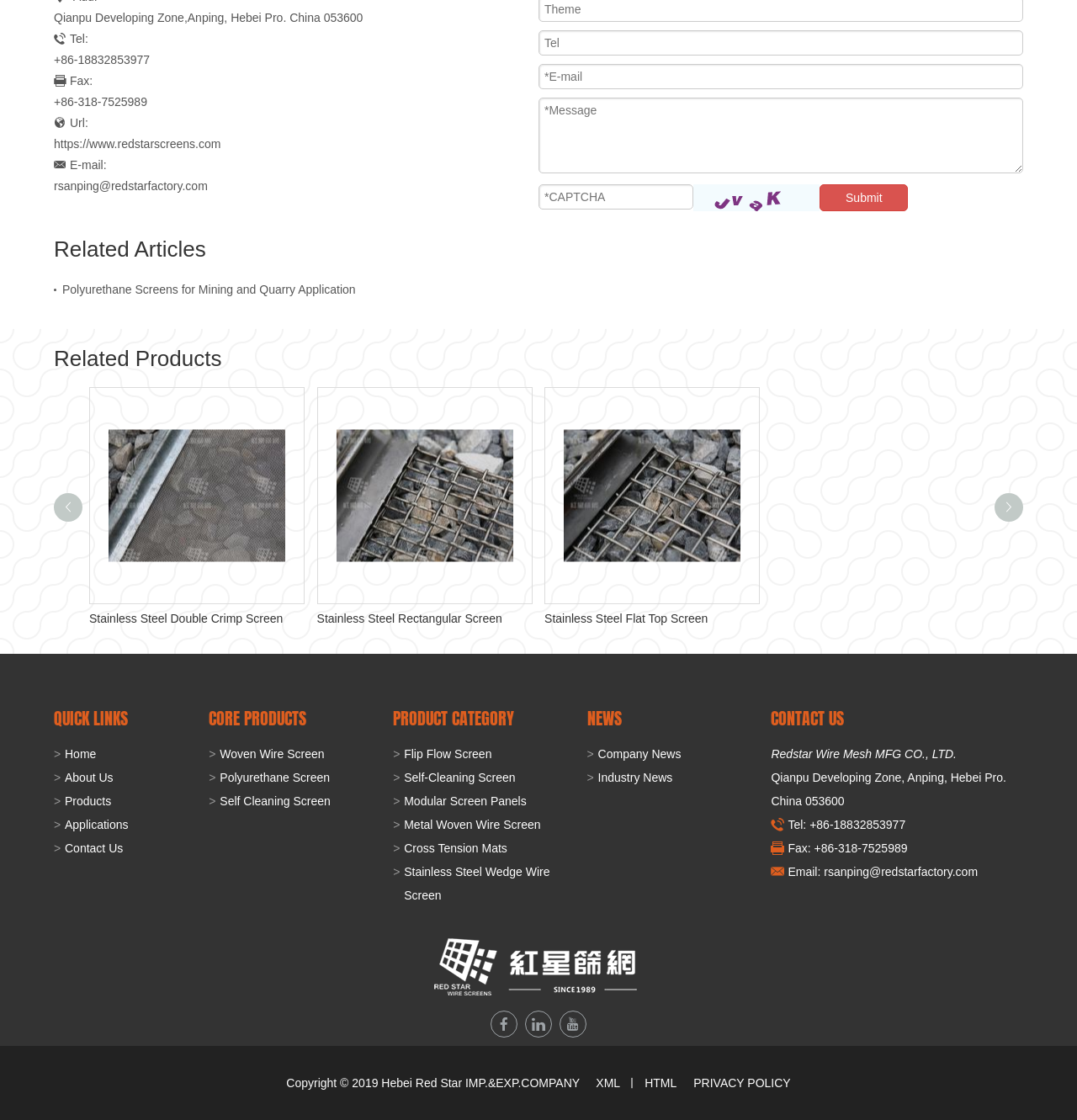Identify the bounding box of the UI component described as: "Stainless Steel Wedge Wire Screen".

[0.365, 0.768, 0.536, 0.81]